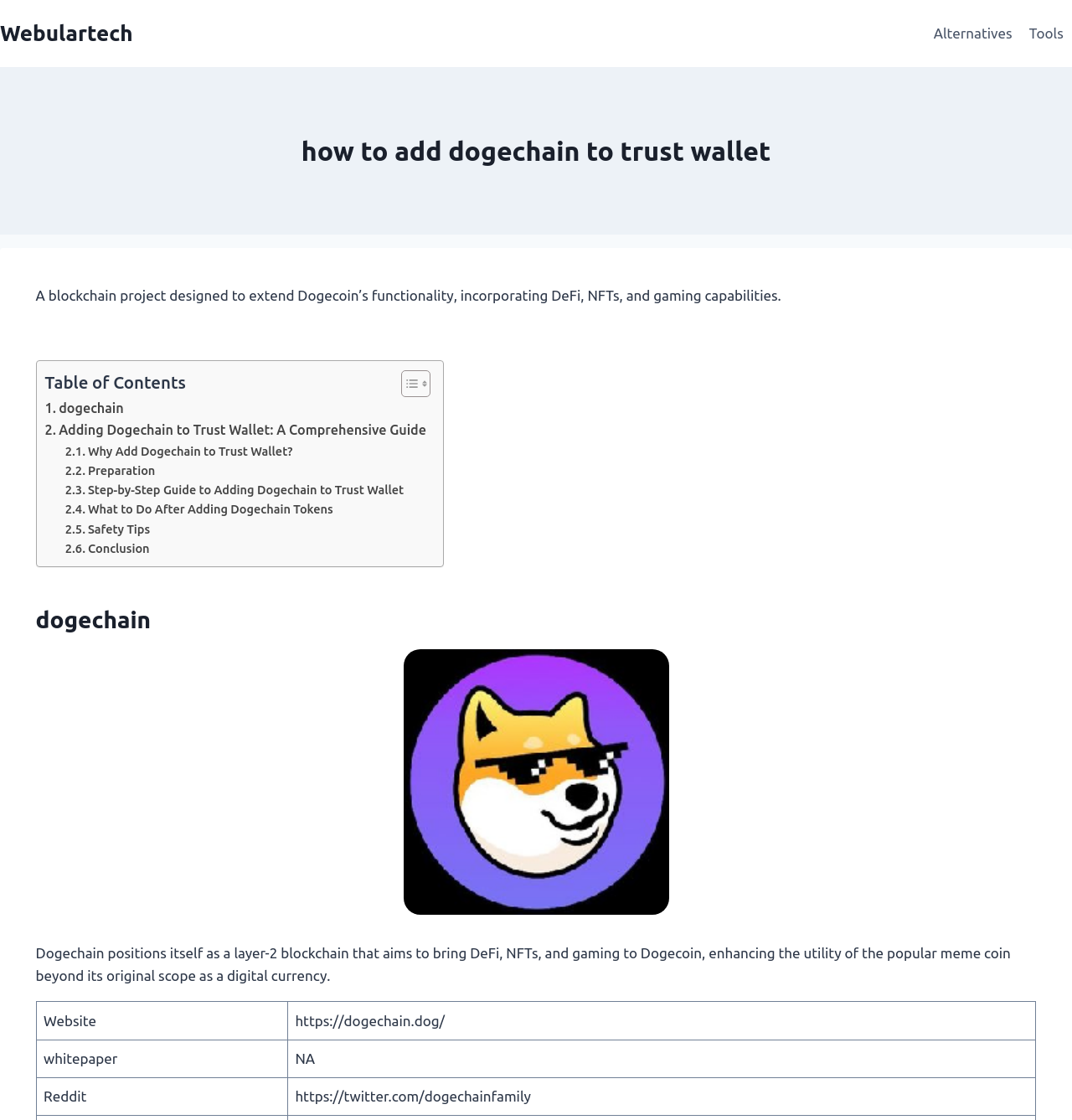How many sections are in the table of contents?
Using the information from the image, answer the question thoroughly.

The table of contents has 7 sections, which are 'Why Add Dogechain to Trust Wallet?', 'Preparation', 'Step-by-Step Guide to Adding Dogechain to Trust Wallet', 'What to Do After Adding Dogechain Tokens', 'Safety Tips', and 'Conclusion'.